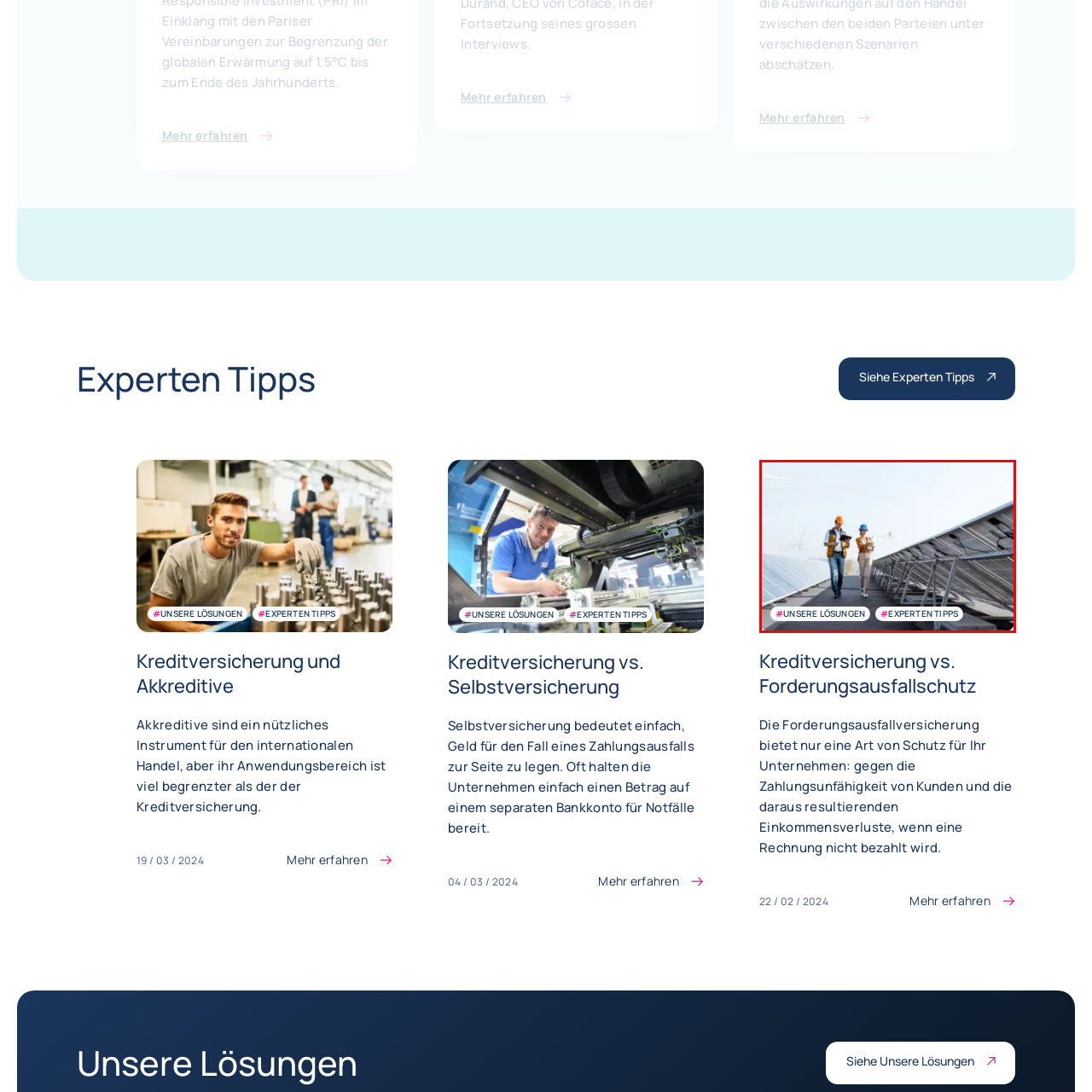What is the theme emphasized by the bright sky and solar panels?
Direct your attention to the image encased in the red bounding box and answer the question thoroughly, relying on the visual data provided.

The bright, open sky and the solar panels in the background of the image further underscore the themes of sustainability and modern technology, which are likely the key focus areas of the company's offerings in renewable energy solutions.